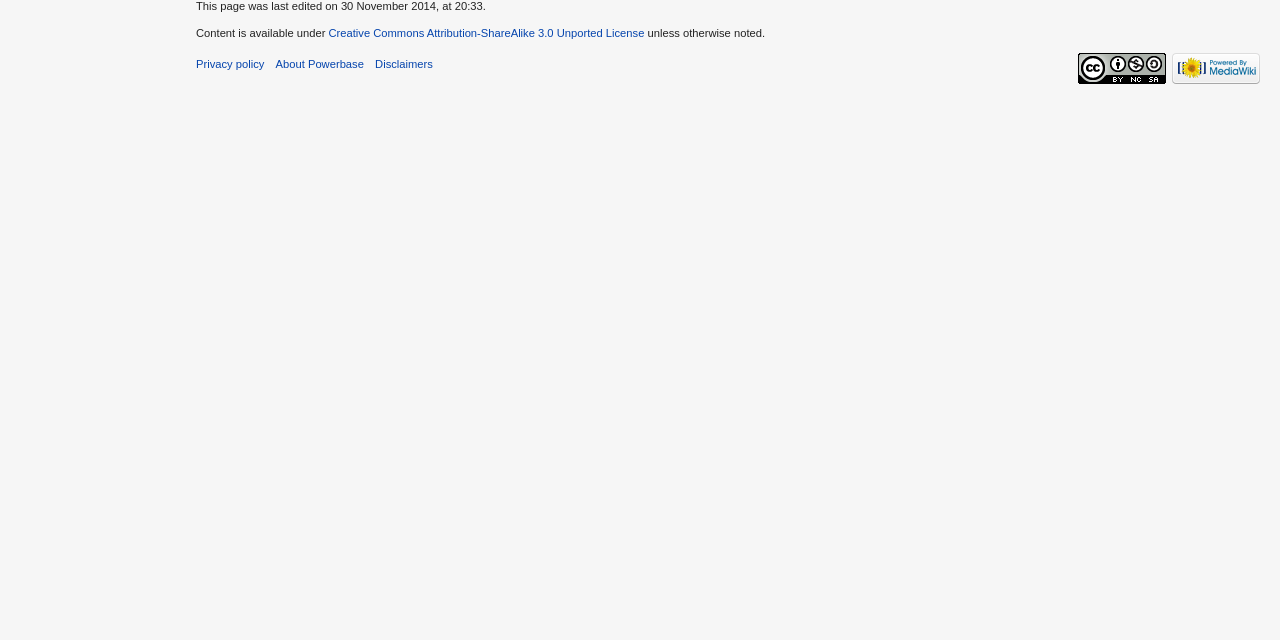Determine the bounding box coordinates of the UI element described below. Use the format (top-left x, top-left y, bottom-right x, bottom-right y) with floating point numbers between 0 and 1: About Powerbase

[0.215, 0.09, 0.284, 0.109]